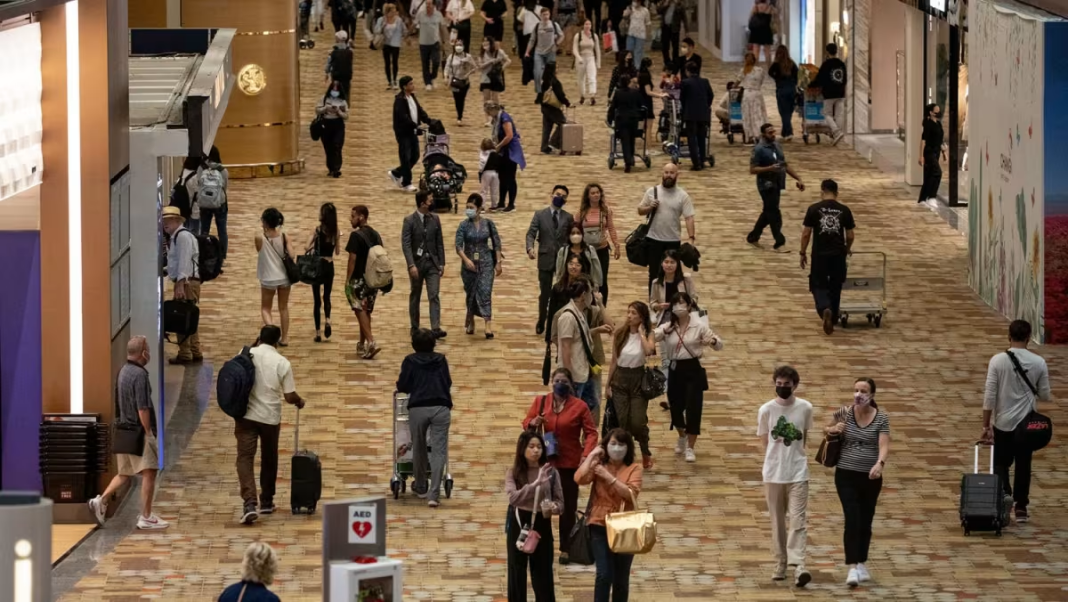What is highlighted in the image?
Use the image to answer the question with a single word or phrase.

Global nature of travel